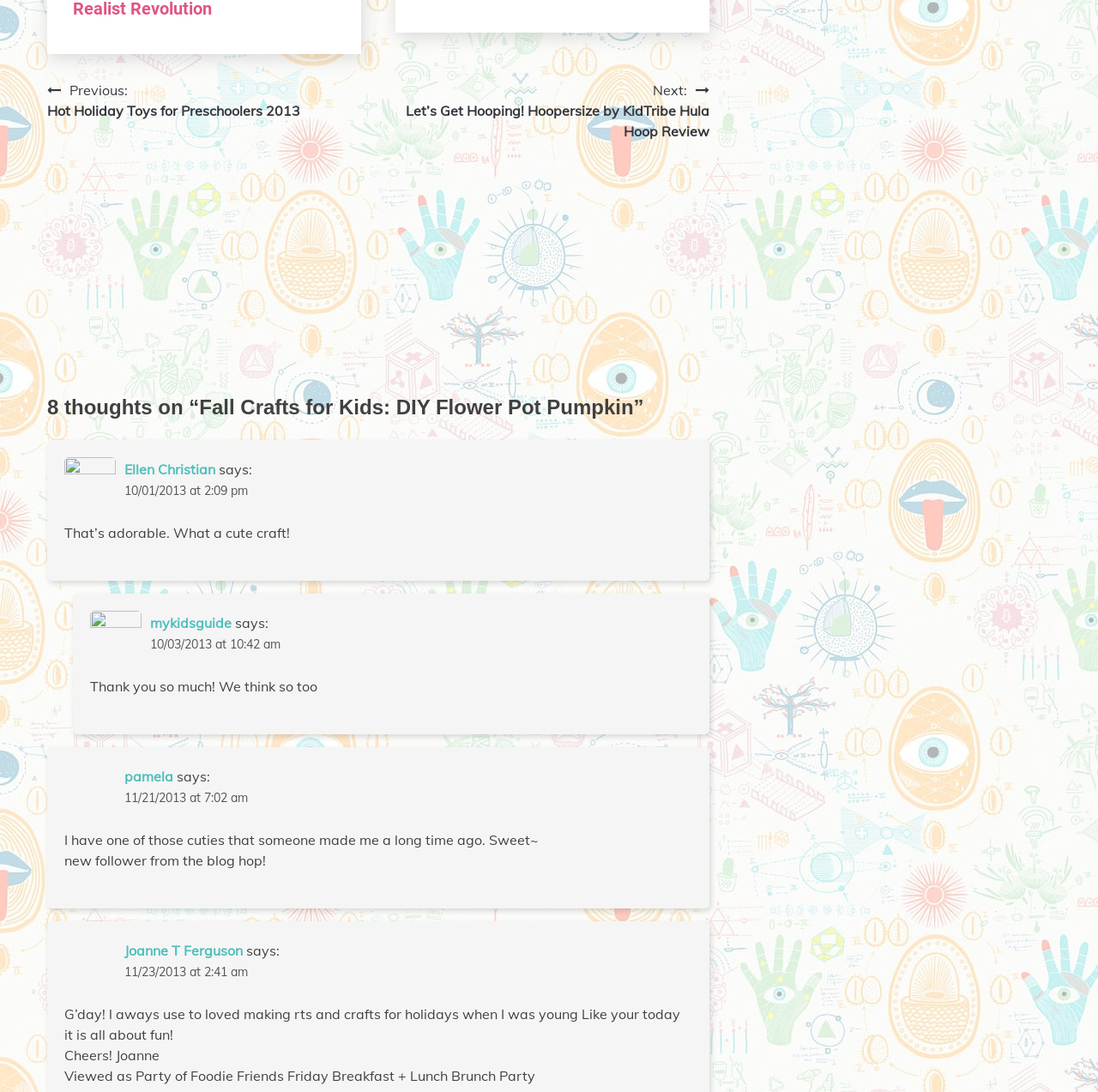Use a single word or phrase to answer the question: 
What is the date of the last comment?

11/23/2013 at 2:41 am